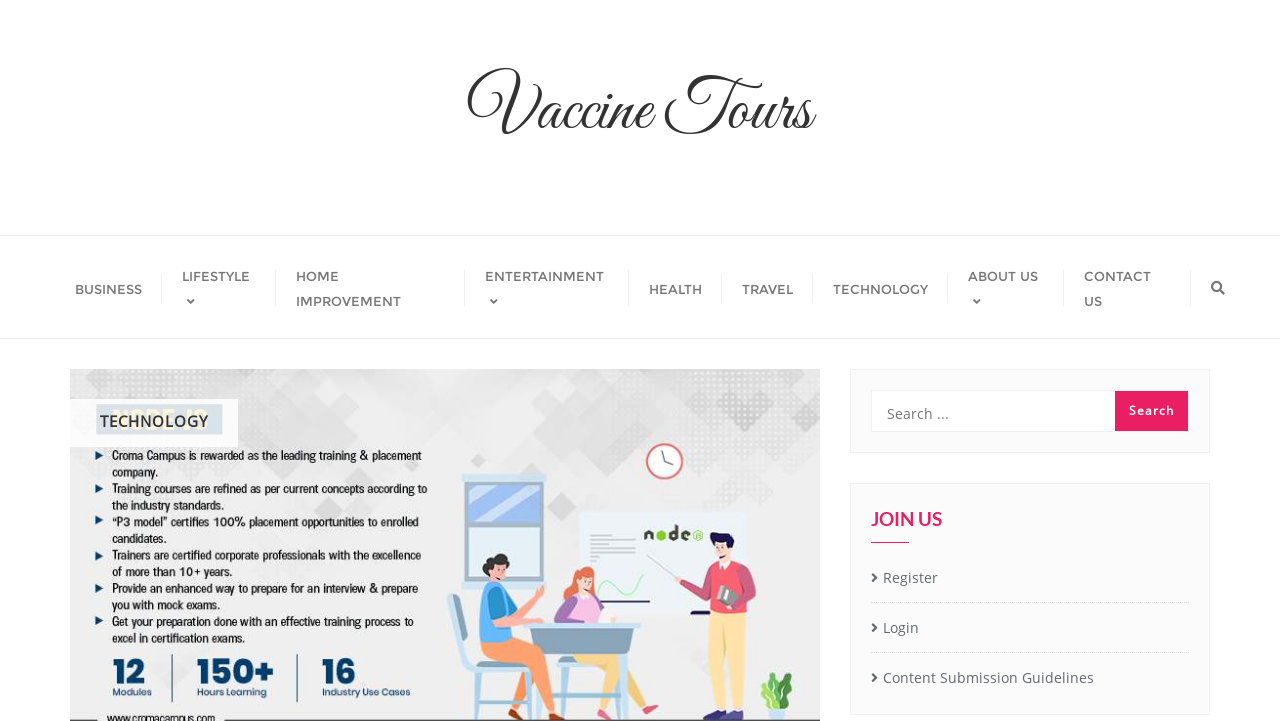Find the bounding box coordinates for the UI element whose description is: "Statistics". The coordinates should be four float numbers between 0 and 1, in the format [left, top, right, bottom].

None